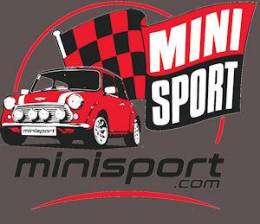Give a detailed account of everything present in the image.

The image features the logo of Mini Sport, showcasing a classic red Mini car in front of a striking checkered flag design. Prominently displayed in bold letters is the name "MINI SPORT," reinforcing their connection to the classic car community. Below the car, the website address "minisport.com" indicates where enthusiasts can find more information on Mini parts and servicing. This logo reflects Mini Sport's dedication to serving classic car owners, emphasizing their expertise and commitment to quality.